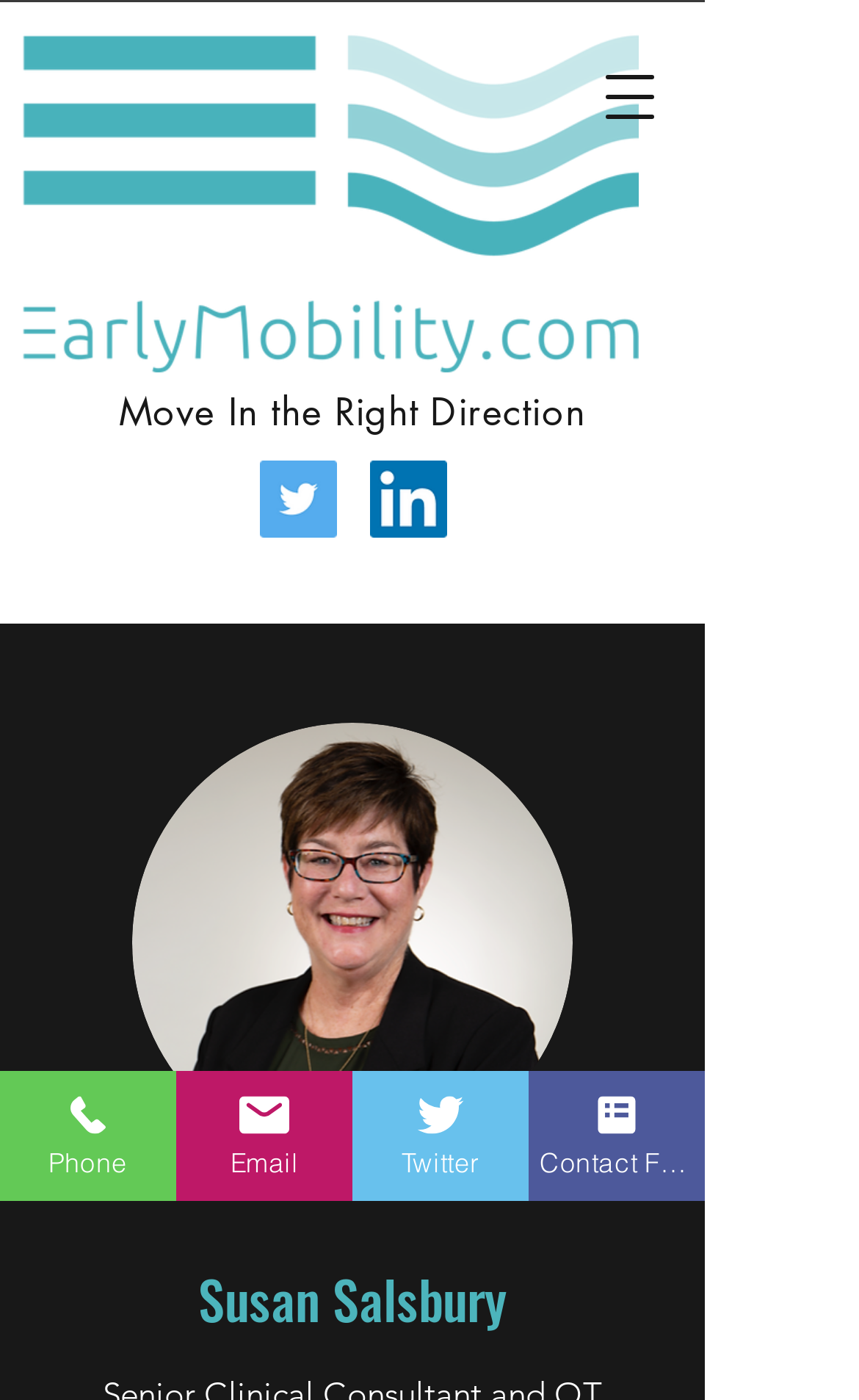Is there a navigation menu on the webpage?
Can you offer a detailed and complete answer to this question?

The presence of a navigation menu is indicated by the button 'Open navigation menu', which has a popup dialog and is located near the top-right corner of the webpage.